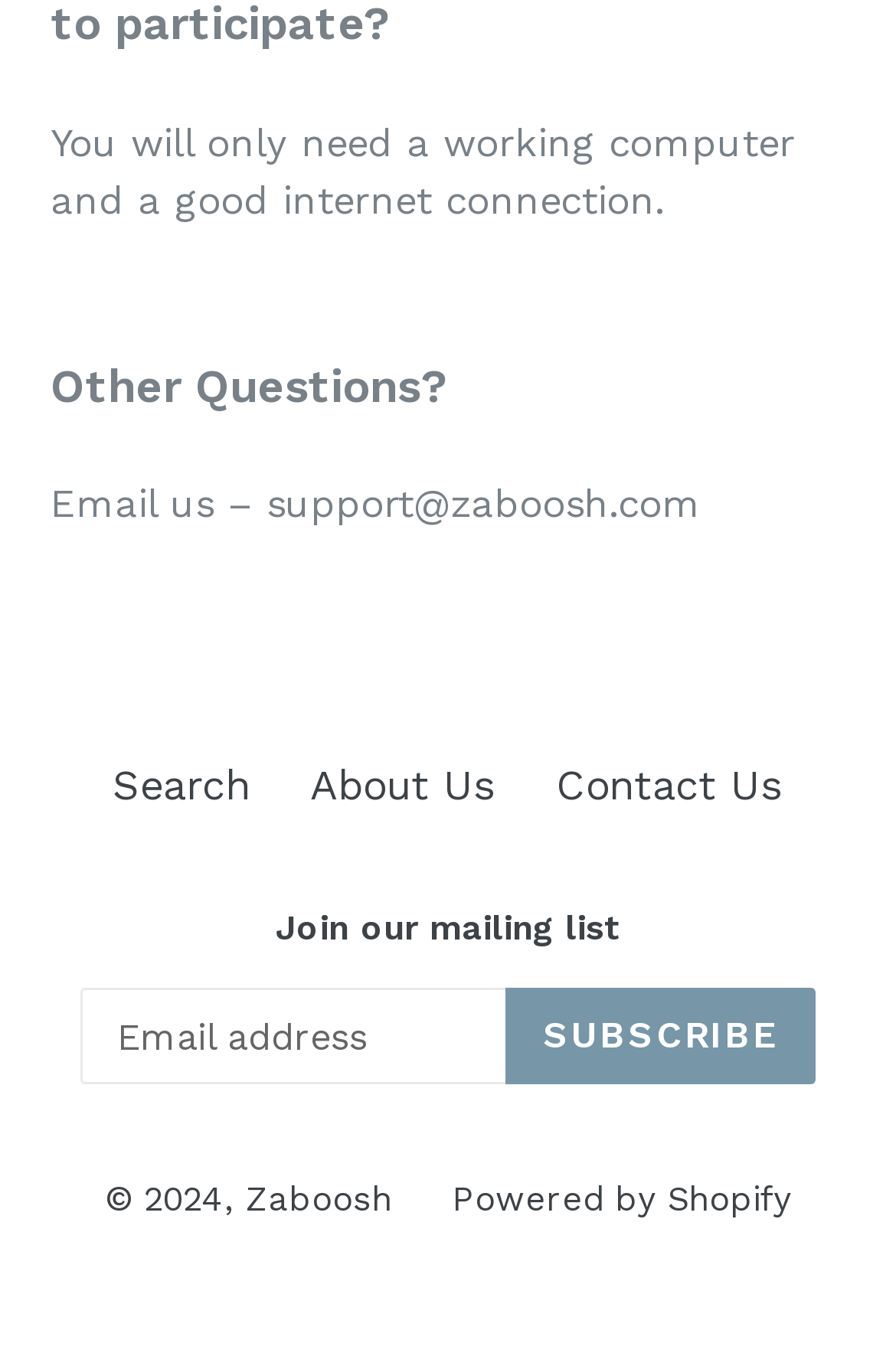Using the provided element description "Powered by Shopify", determine the bounding box coordinates of the UI element.

[0.504, 0.872, 0.883, 0.902]